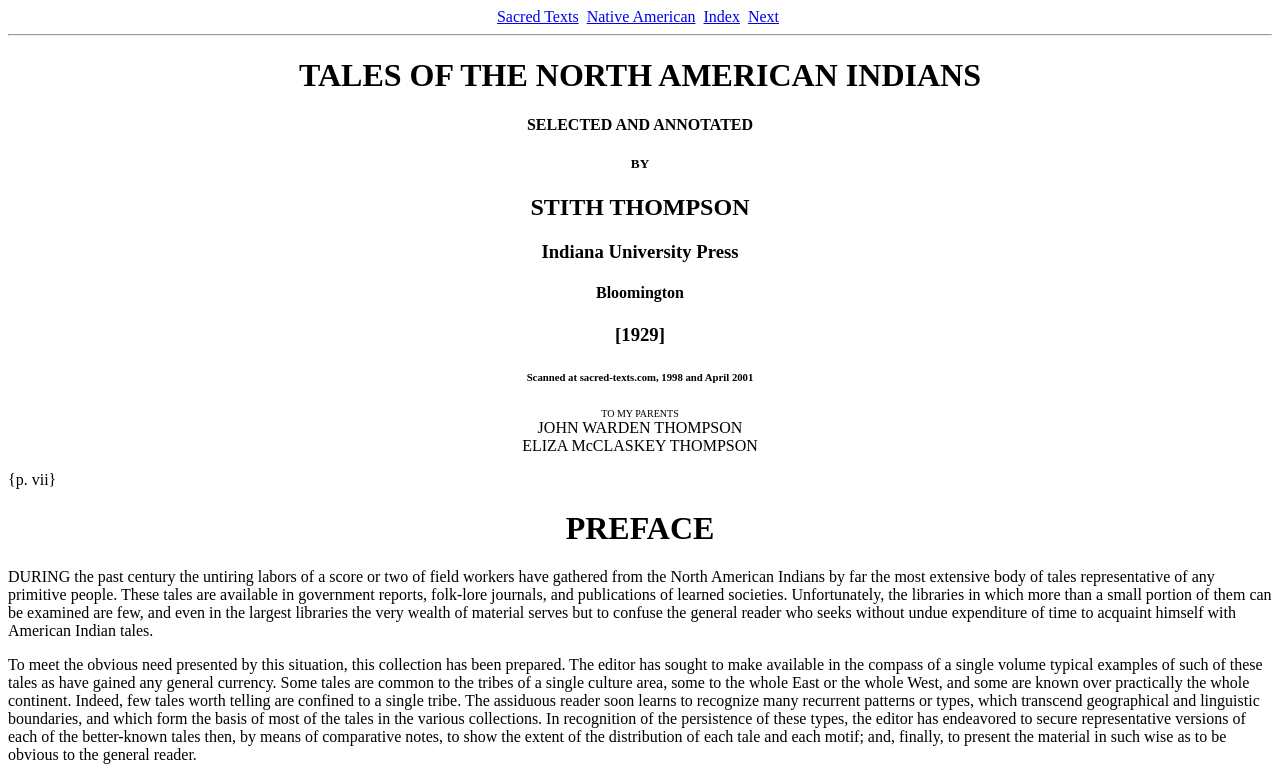What is the purpose of the book?
Please answer the question as detailed as possible.

The preface states that the book is prepared to meet the obvious need presented by the situation where the libraries in which more than a small portion of the tales can be examined are few, and even in the largest libraries the very wealth of material serves but to confuse the general reader. The editor has sought to make available in a single volume typical examples of such of these tales as have gained any general currency.